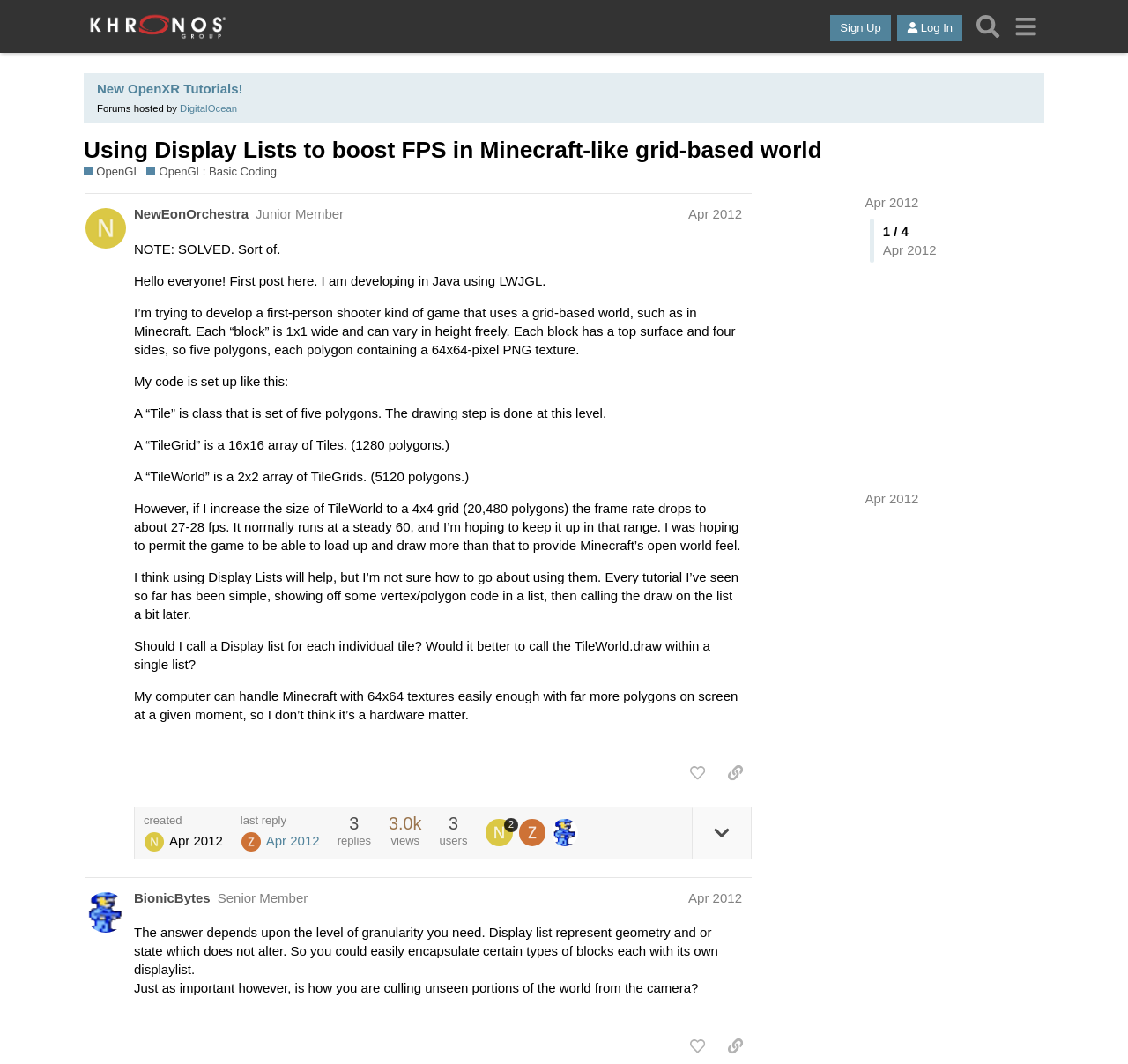Specify the bounding box coordinates of the region I need to click to perform the following instruction: "Search". The coordinates must be four float numbers in the range of 0 to 1, i.e., [left, top, right, bottom].

[0.859, 0.007, 0.892, 0.043]